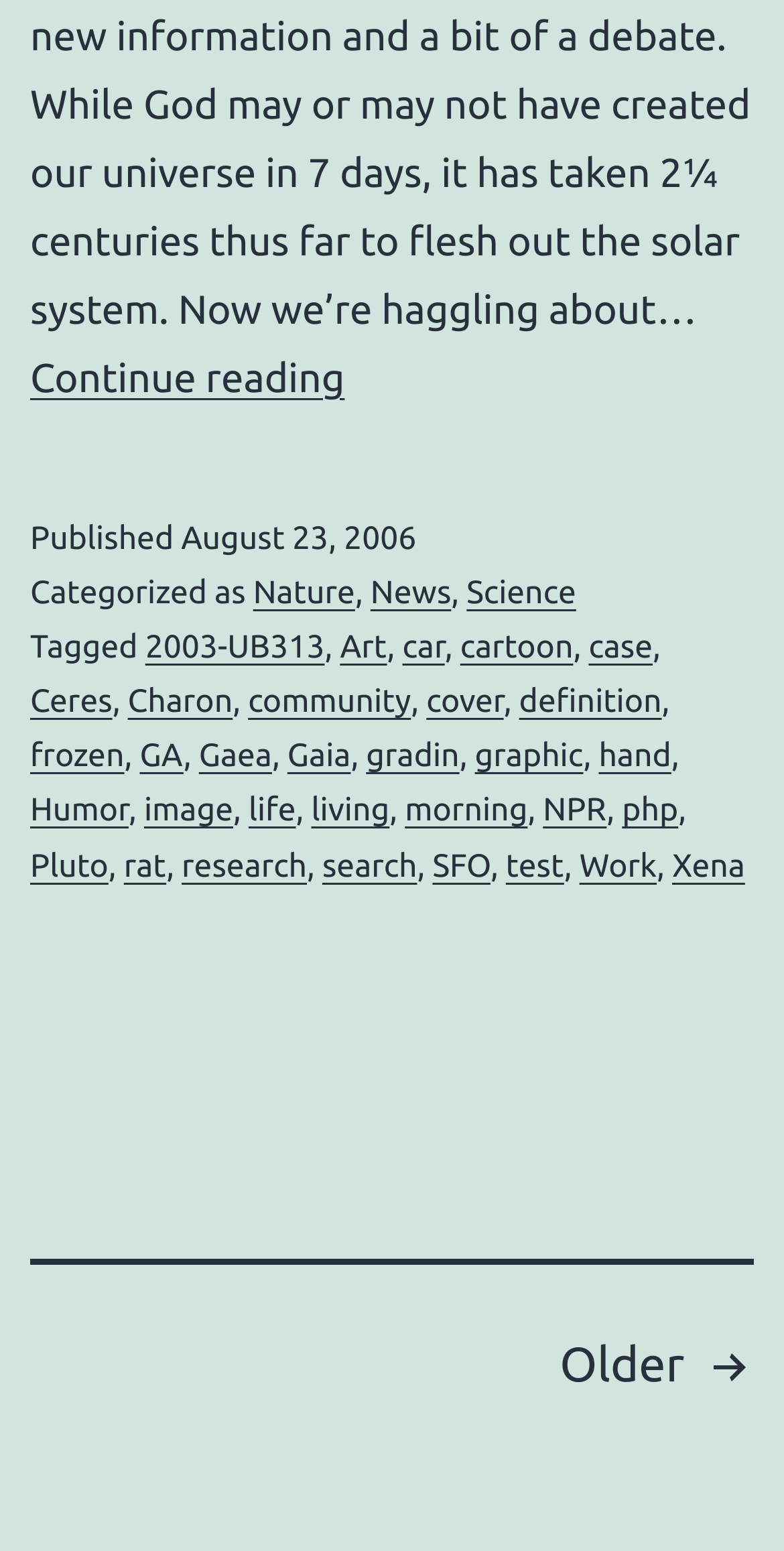What is the category of the post?
Using the image, provide a detailed and thorough answer to the question.

The category of the post can be determined by looking at the footer section of the webpage, where it says 'Categorized as' followed by a link to 'Nature'. This indicates that the post belongs to the 'Nature' category.